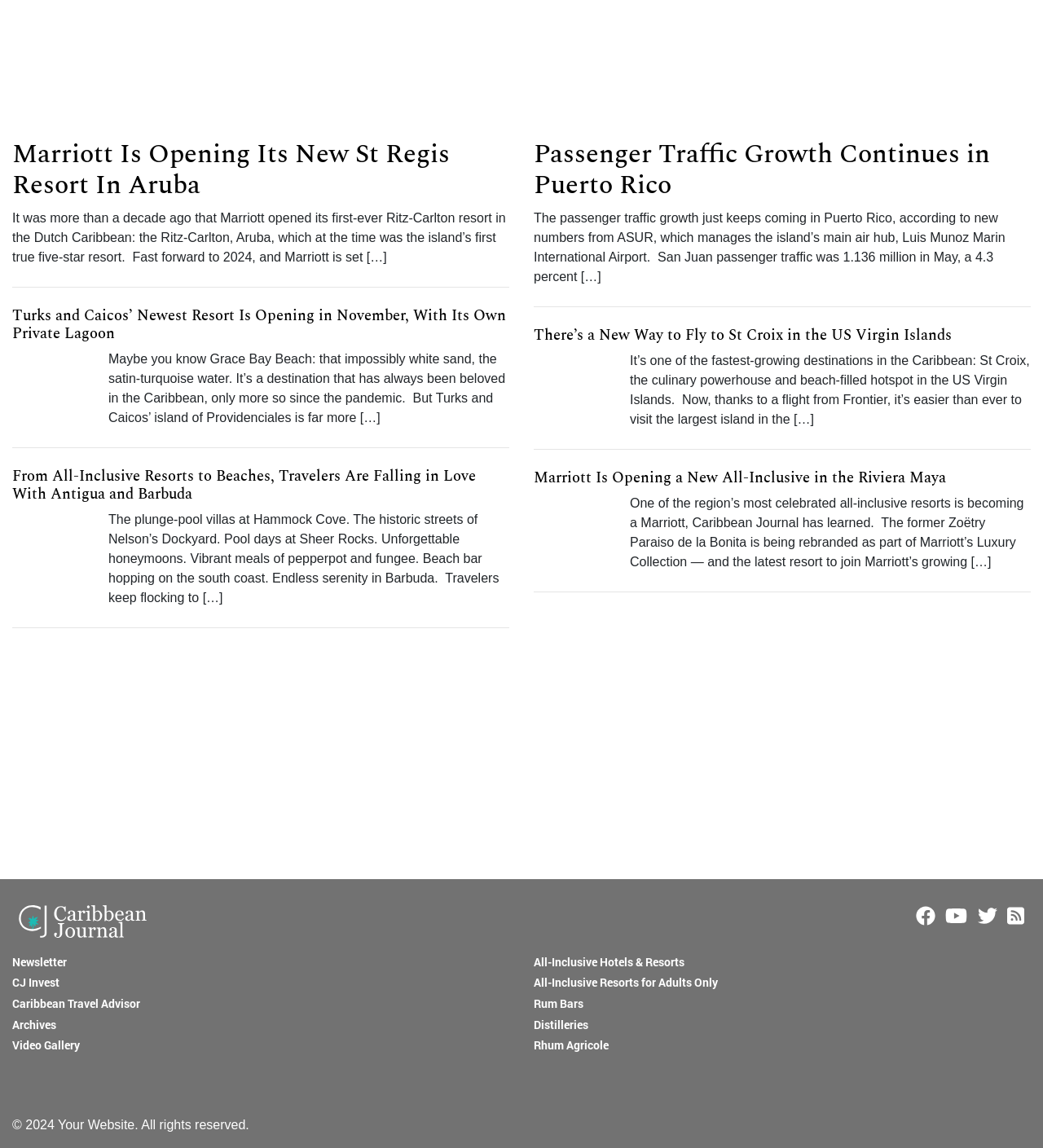Based on the element description: "All-Inclusive Resorts for Adults Only", identify the bounding box coordinates for this UI element. The coordinates must be four float numbers between 0 and 1, listed as [left, top, right, bottom].

[0.512, 0.849, 0.688, 0.863]